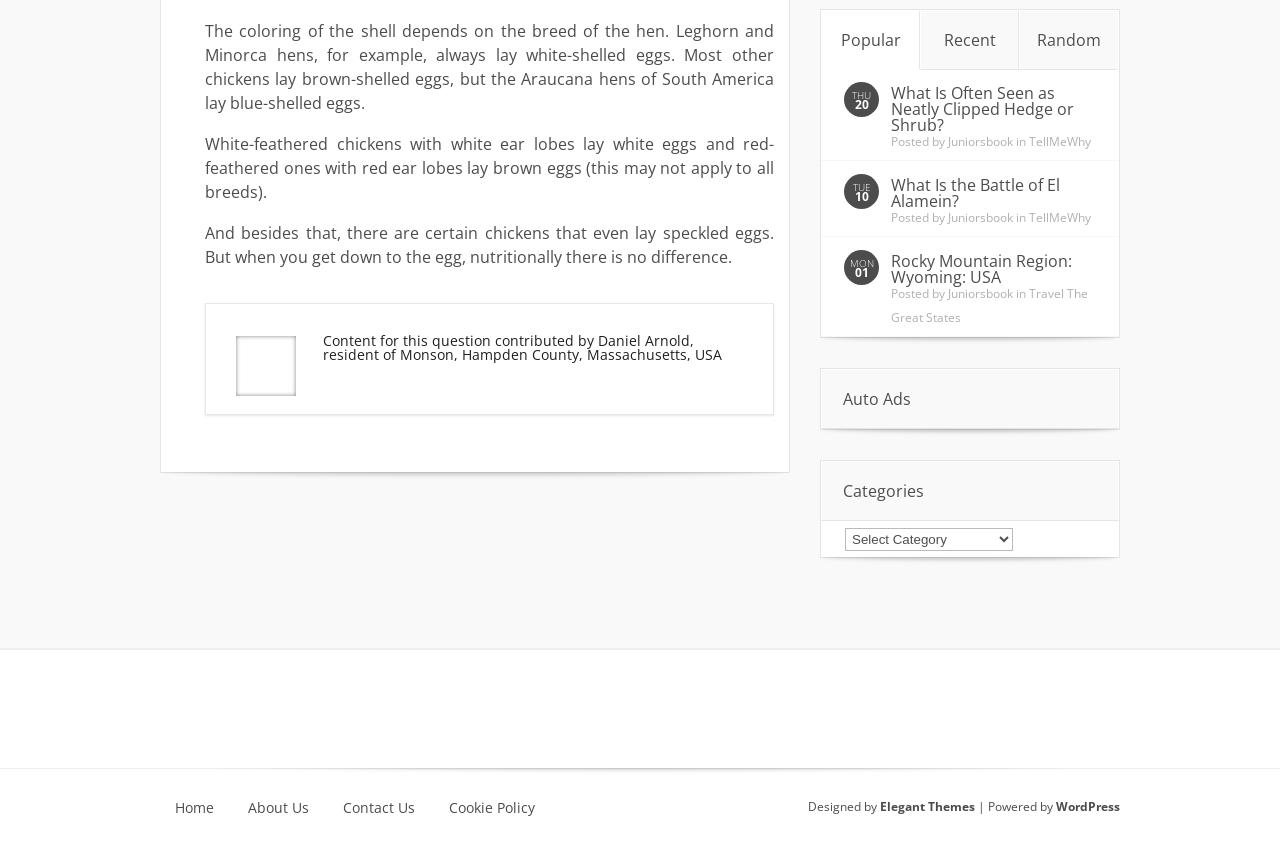Utilize the information from the image to answer the question in detail:
What determines the color of a hen's egg?

According to the text, the coloring of the shell depends on the breed of the hen. For example, Leghorn and Minorca hens always lay white-shelled eggs, while most other chickens lay brown-shelled eggs, and Araucana hens of South America lay blue-shelled eggs.